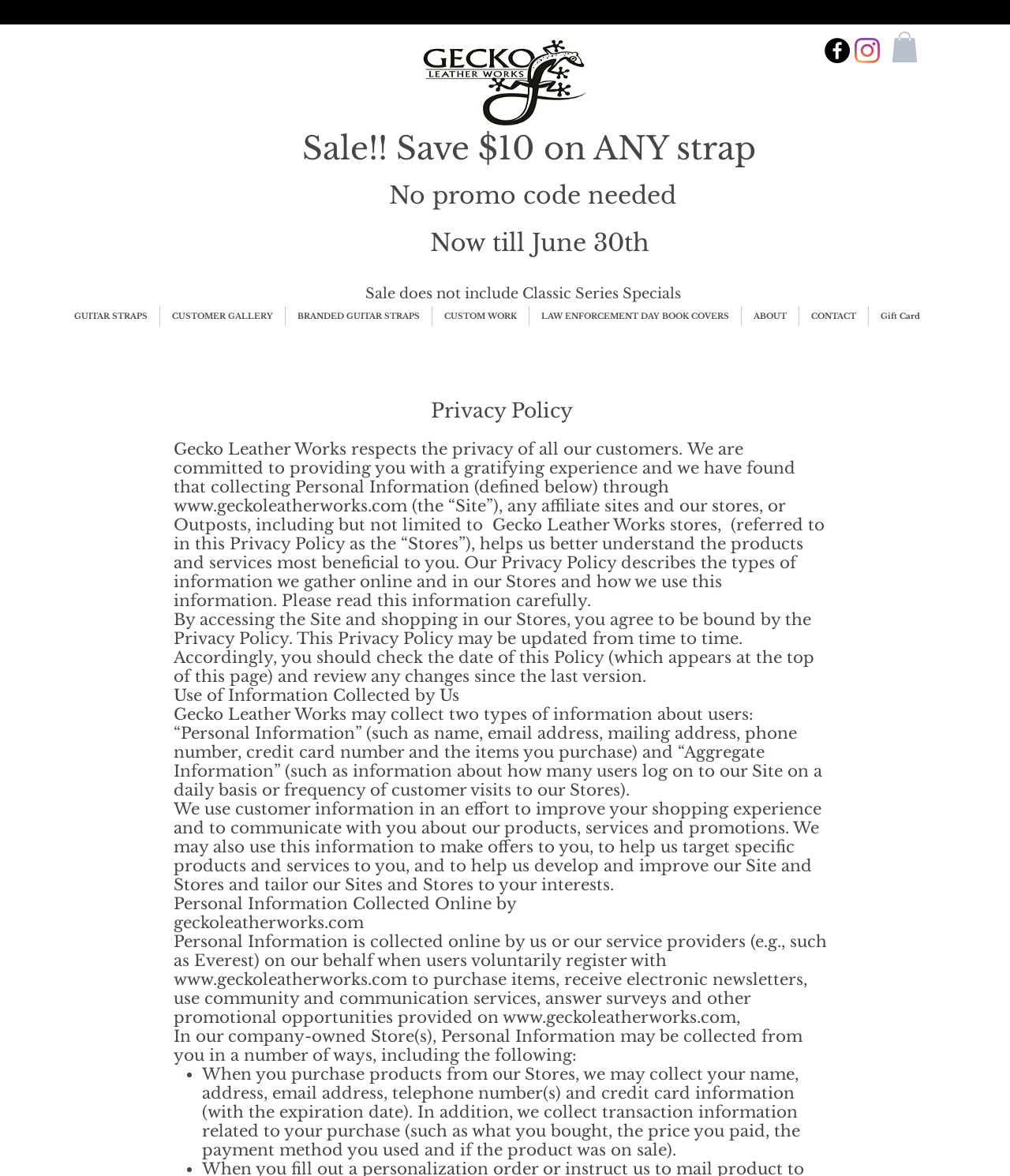Could you provide the bounding box coordinates for the portion of the screen to click to complete this instruction: "Click on the 'www.geckoleatherworks.com' link"?

[0.172, 0.422, 0.403, 0.438]